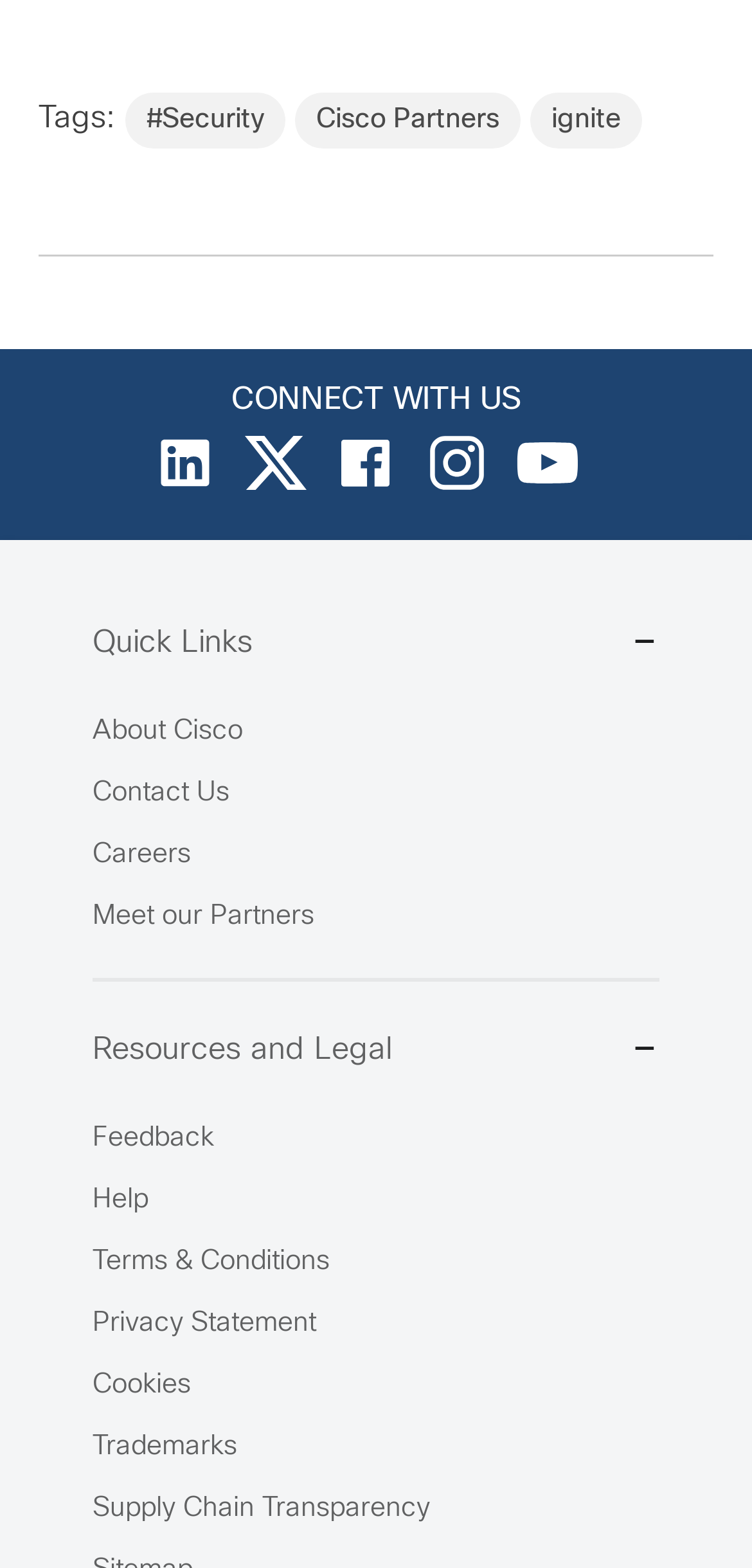Please locate the clickable area by providing the bounding box coordinates to follow this instruction: "View the About Cisco page".

[0.123, 0.458, 0.323, 0.474]